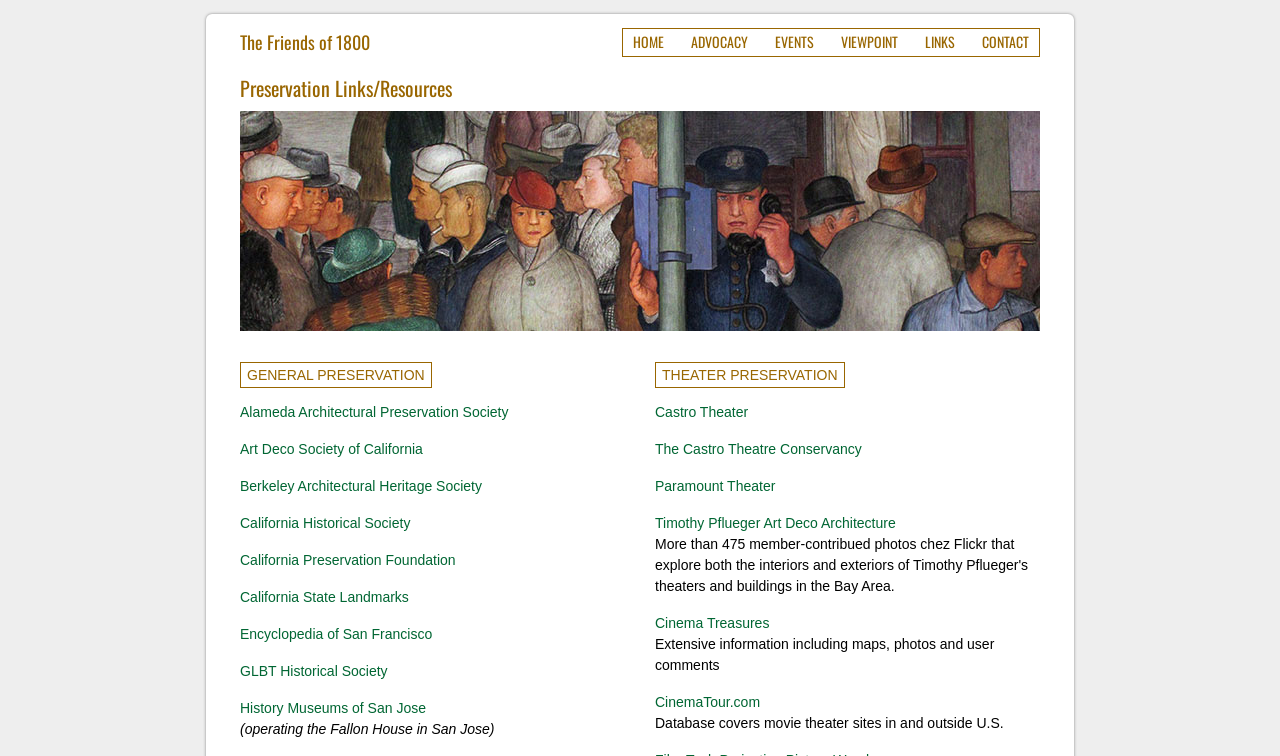Please predict the bounding box coordinates of the element's region where a click is necessary to complete the following instruction: "visit Alameda Architectural Preservation Society website". The coordinates should be represented by four float numbers between 0 and 1, i.e., [left, top, right, bottom].

[0.188, 0.534, 0.397, 0.556]